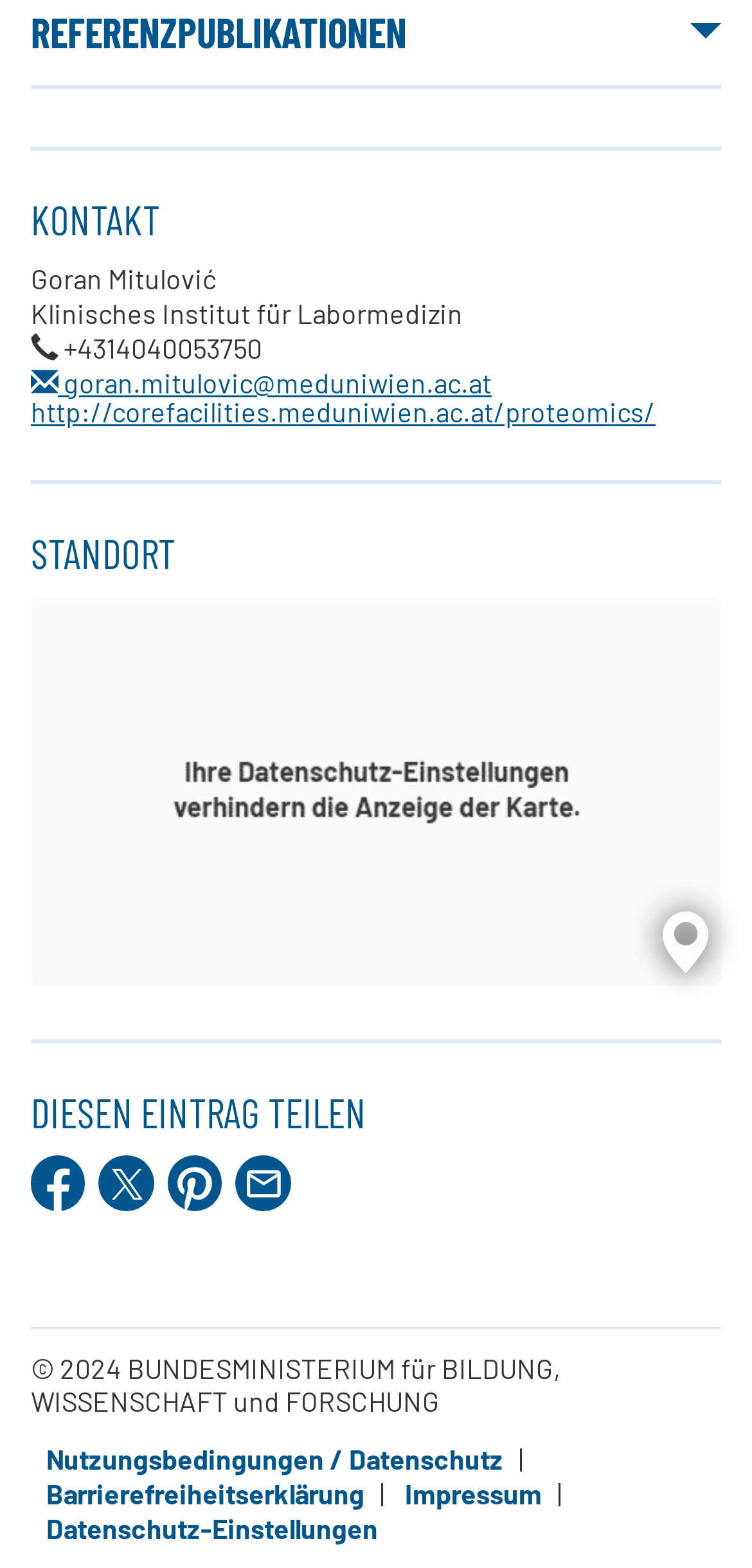What is the purpose of the 'Standort auf Karte' link?
Use the screenshot to answer the question with a single word or phrase.

To show the location on a map